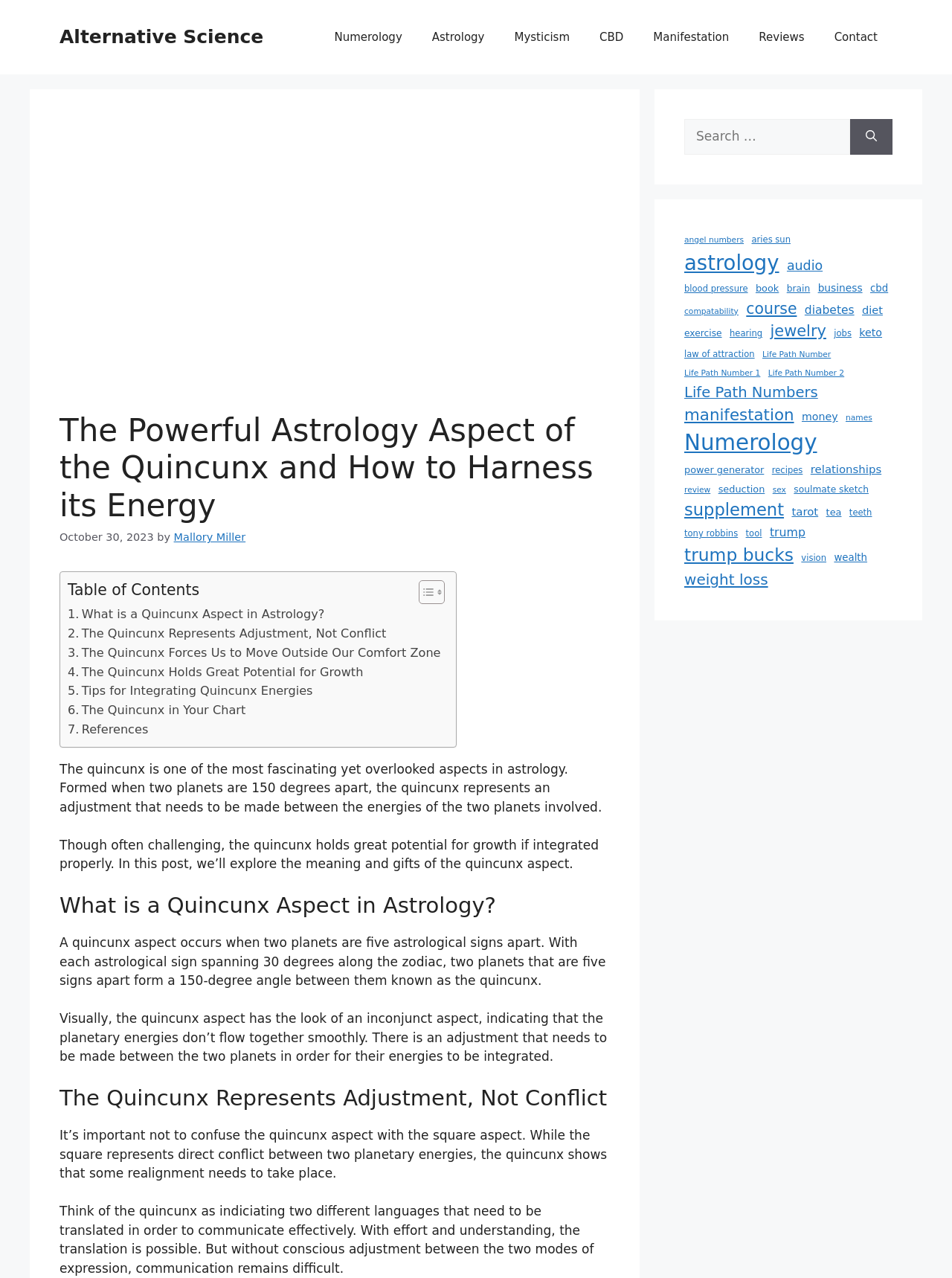Find the bounding box coordinates of the element you need to click on to perform this action: 'Read the article about Quincunx Aspect in Astrology'. The coordinates should be represented by four float values between 0 and 1, in the format [left, top, right, bottom].

[0.062, 0.322, 0.641, 0.41]